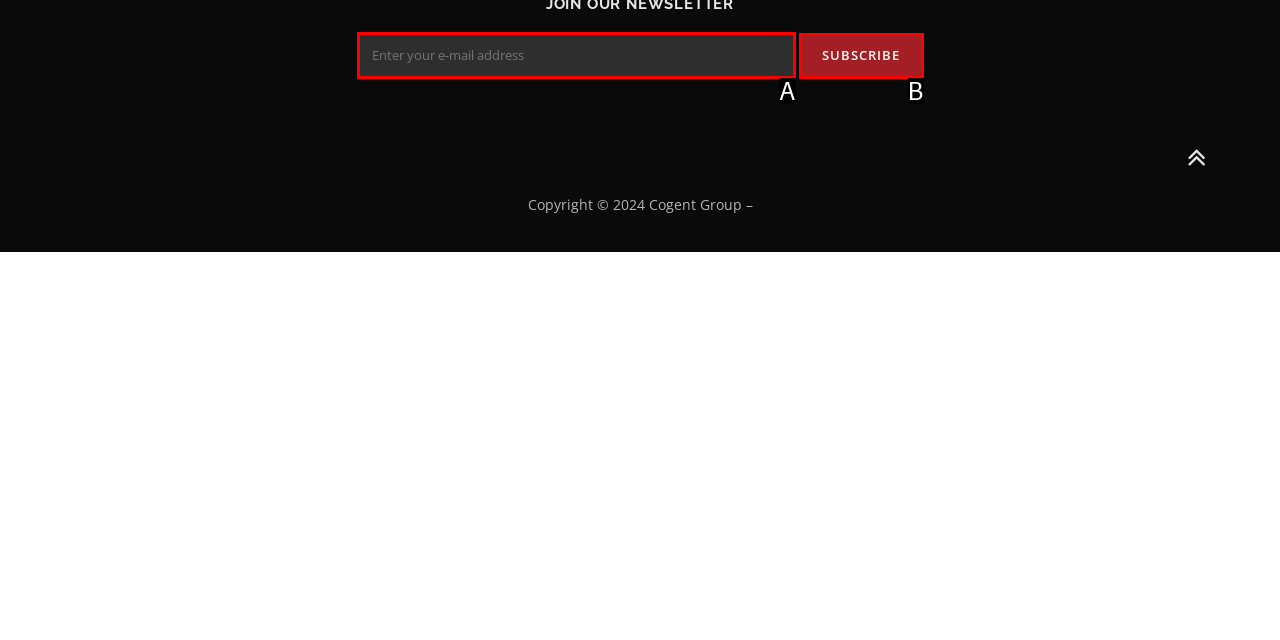Find the HTML element that matches the description: name="subscribe" value="Subscribe"
Respond with the corresponding letter from the choices provided.

B